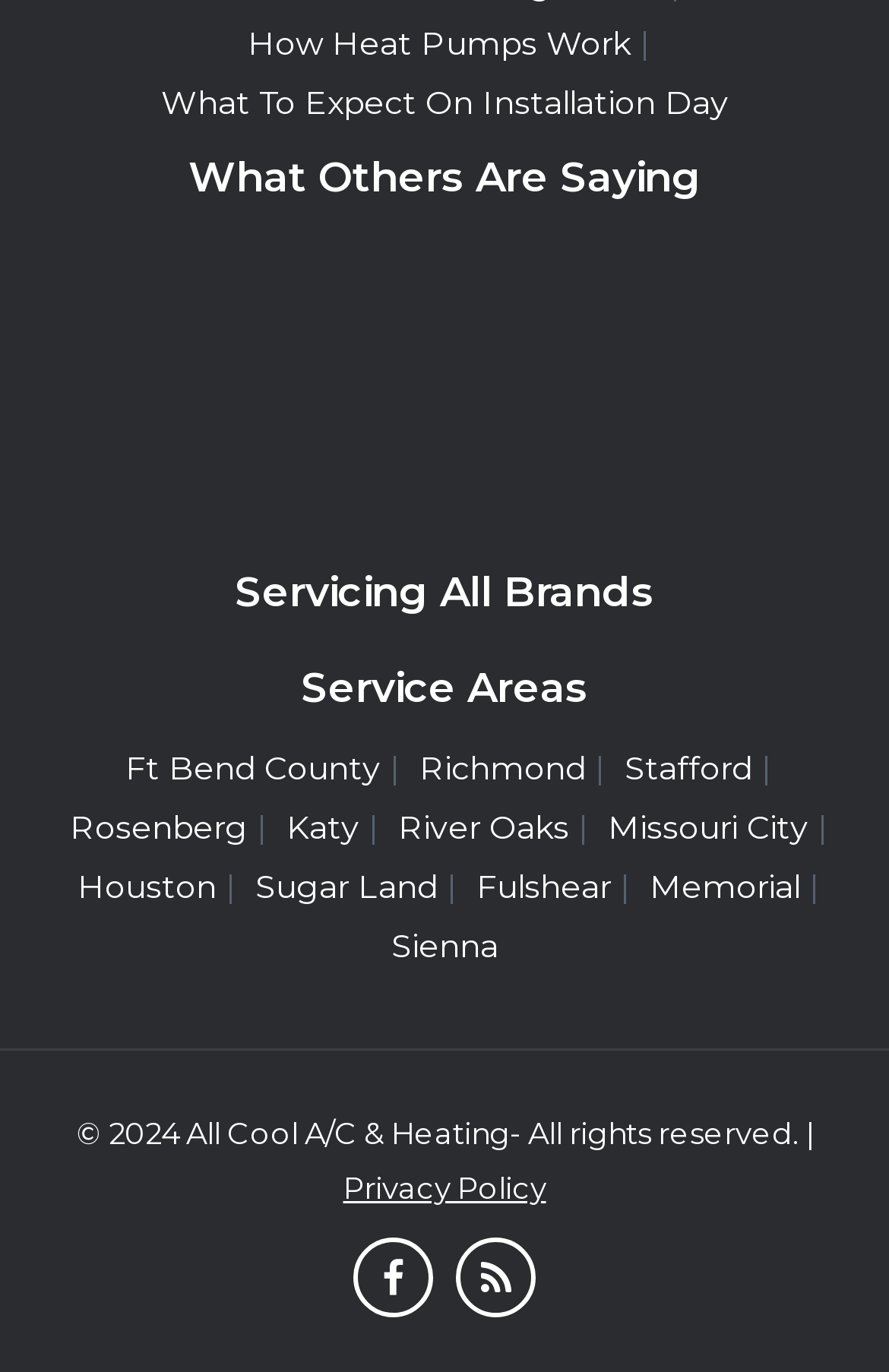Can you pinpoint the bounding box coordinates for the clickable element required for this instruction: "Check the privacy policy"? The coordinates should be four float numbers between 0 and 1, i.e., [left, top, right, bottom].

[0.386, 0.851, 0.614, 0.878]